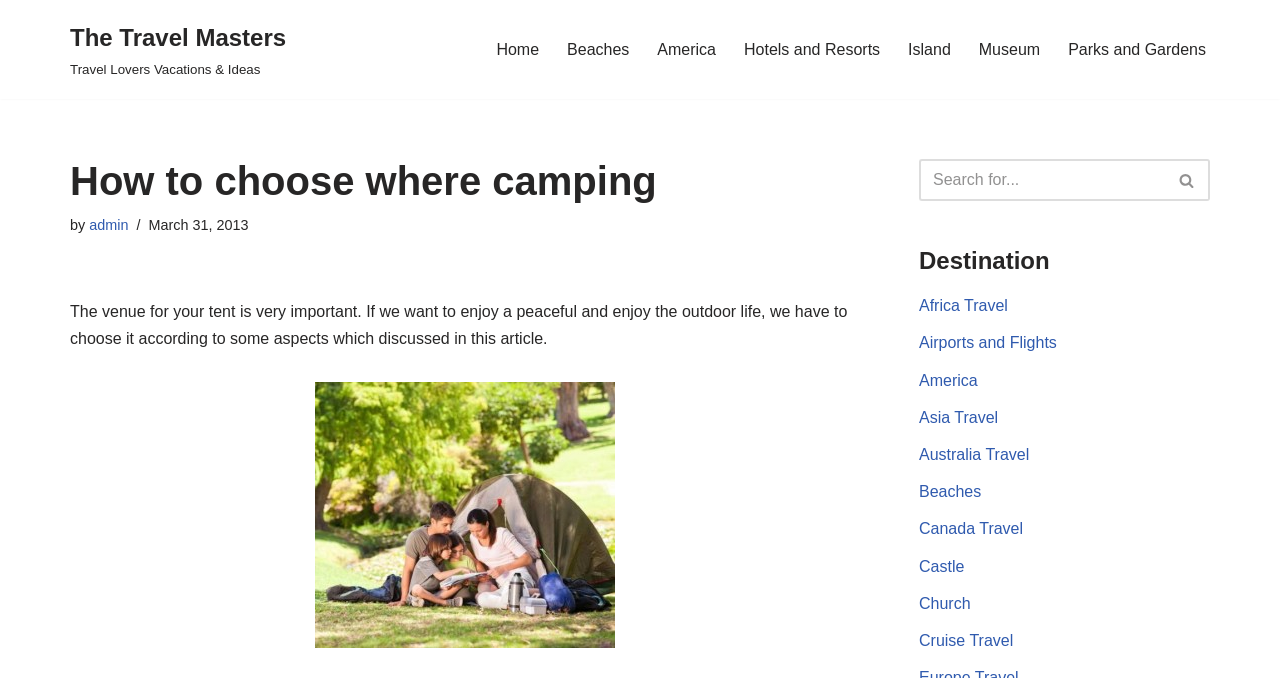Find the bounding box coordinates for the area that must be clicked to perform this action: "Visit the 'Africa Travel' page".

[0.718, 0.438, 0.787, 0.463]